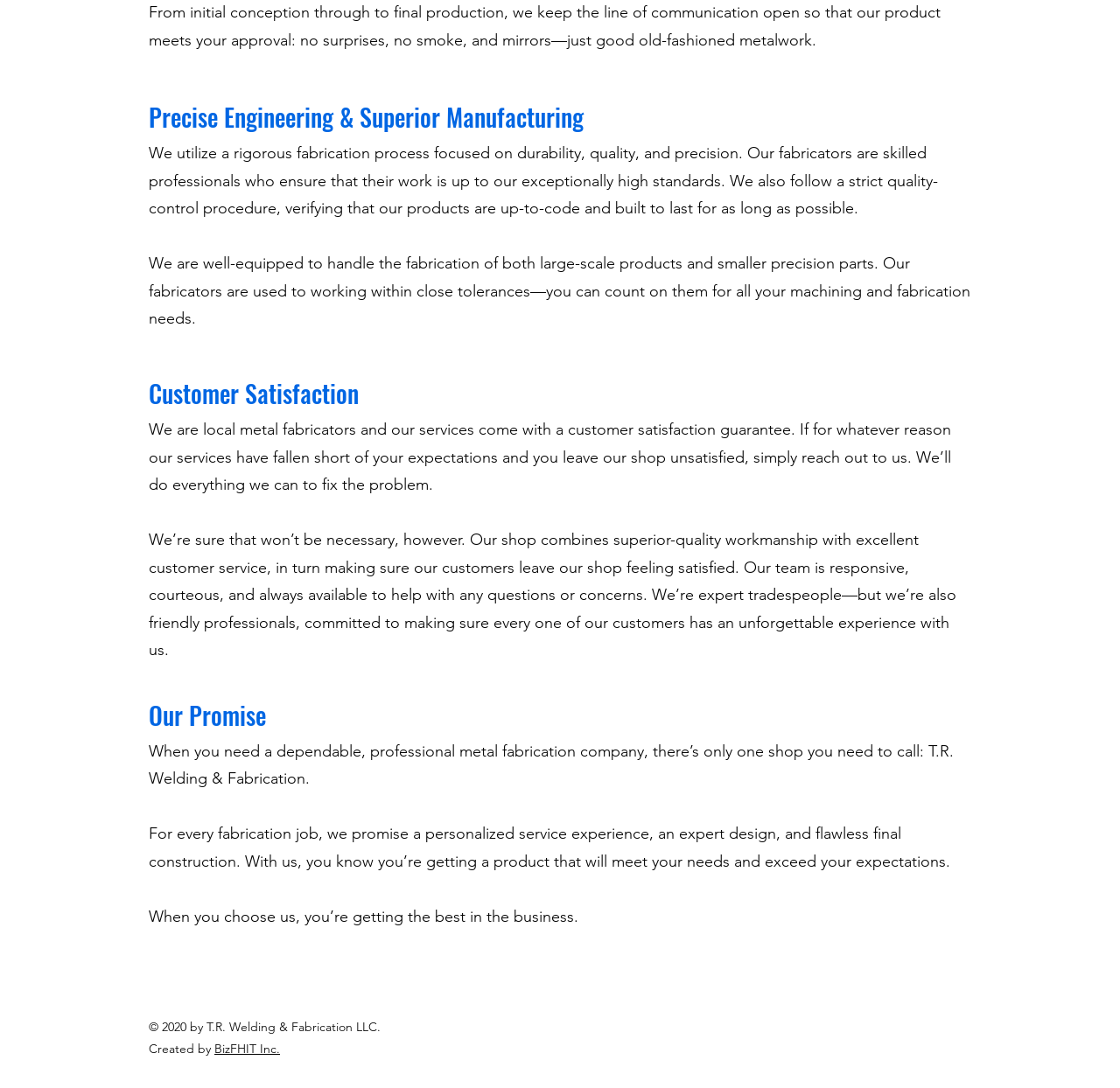What social media platforms does the company have?
Offer a detailed and full explanation in response to the question.

The company's social media platforms are mentioned in the 'Social Bar' section at the bottom of the page, which includes links to their Instagram and Facebook pages.